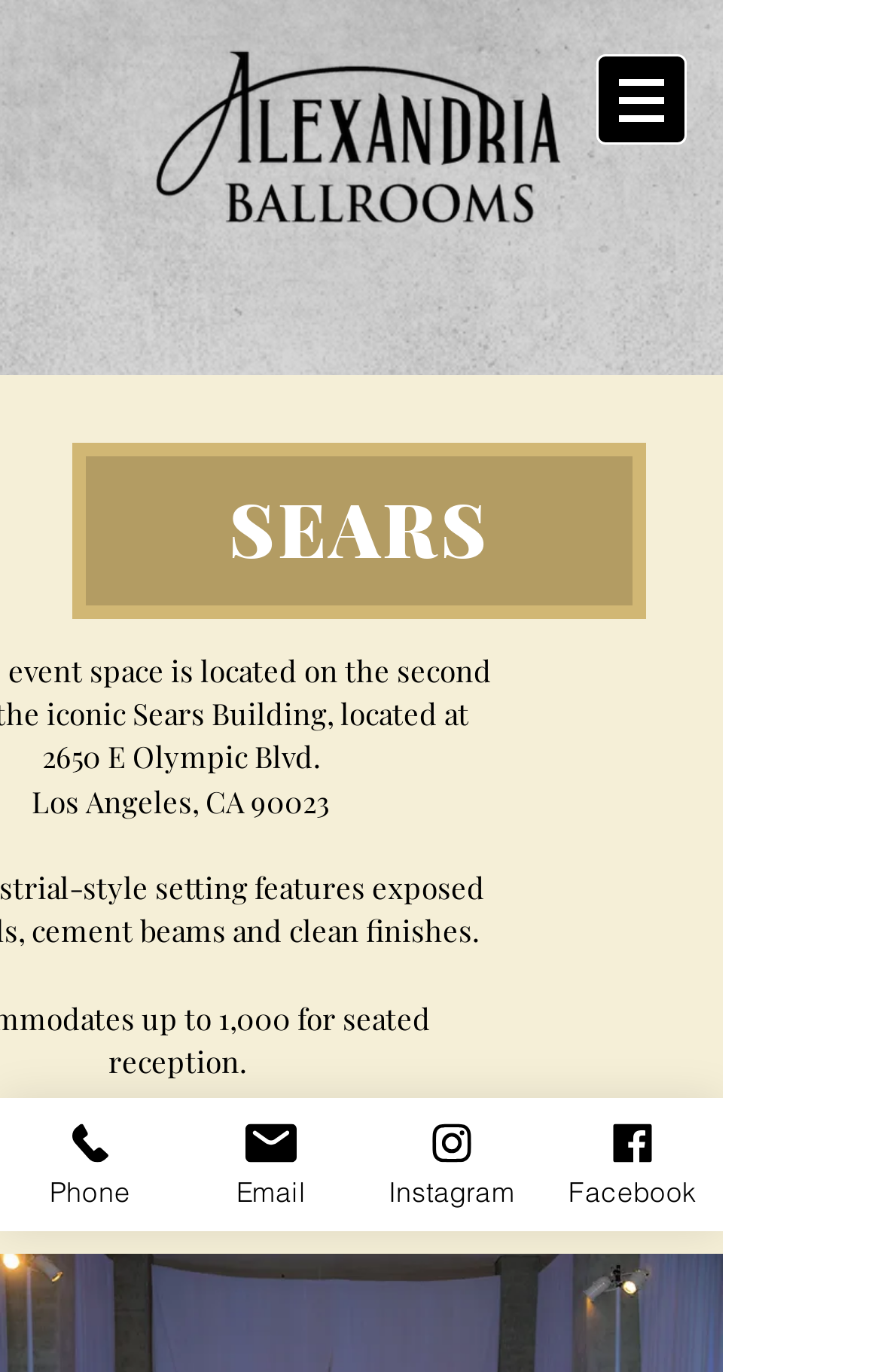What is the name of the venue?
Respond to the question with a well-detailed and thorough answer.

Based on the logo image 'Alexandria New Logo.png' and the text 'SEARS | alexandria-ballrooms' on the webpage, it can be inferred that the name of the venue is Alexandria.